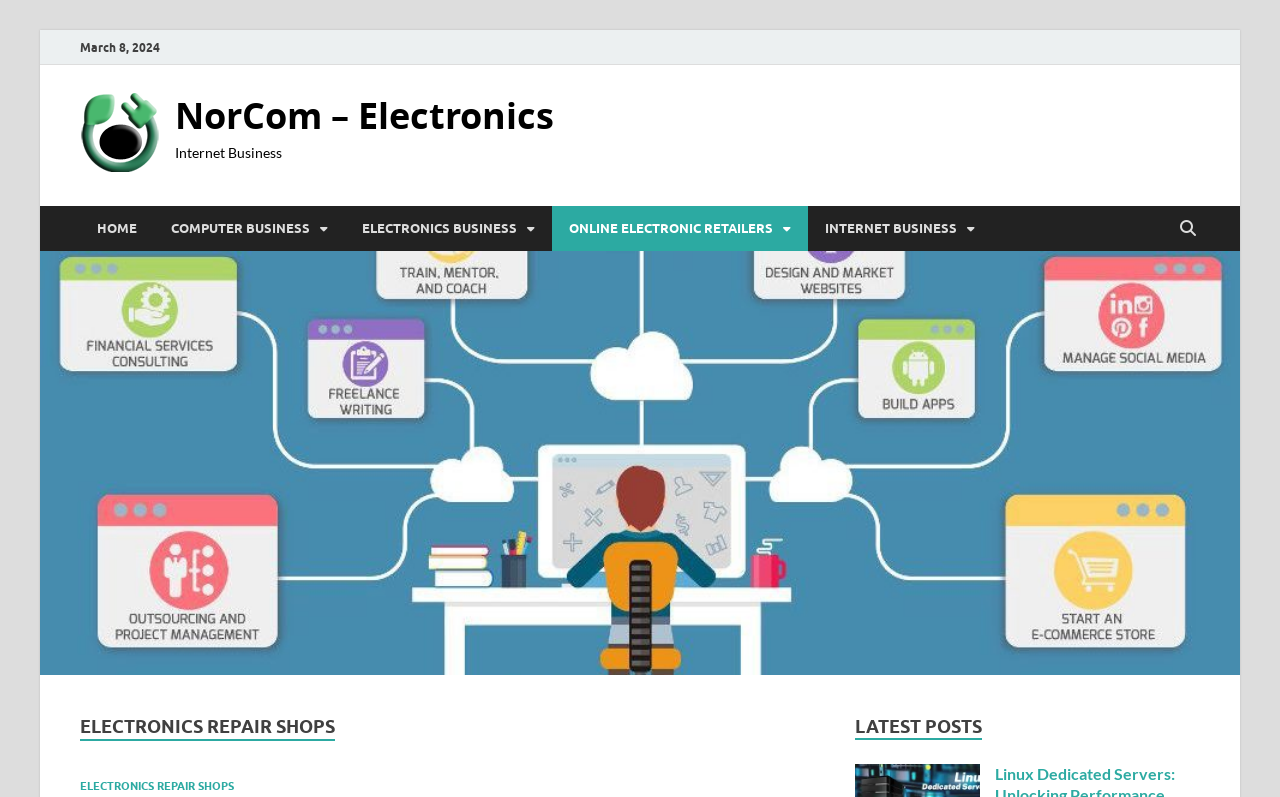Could you highlight the region that needs to be clicked to execute the instruction: "view electronics repair shops"?

[0.062, 0.977, 0.183, 0.994]